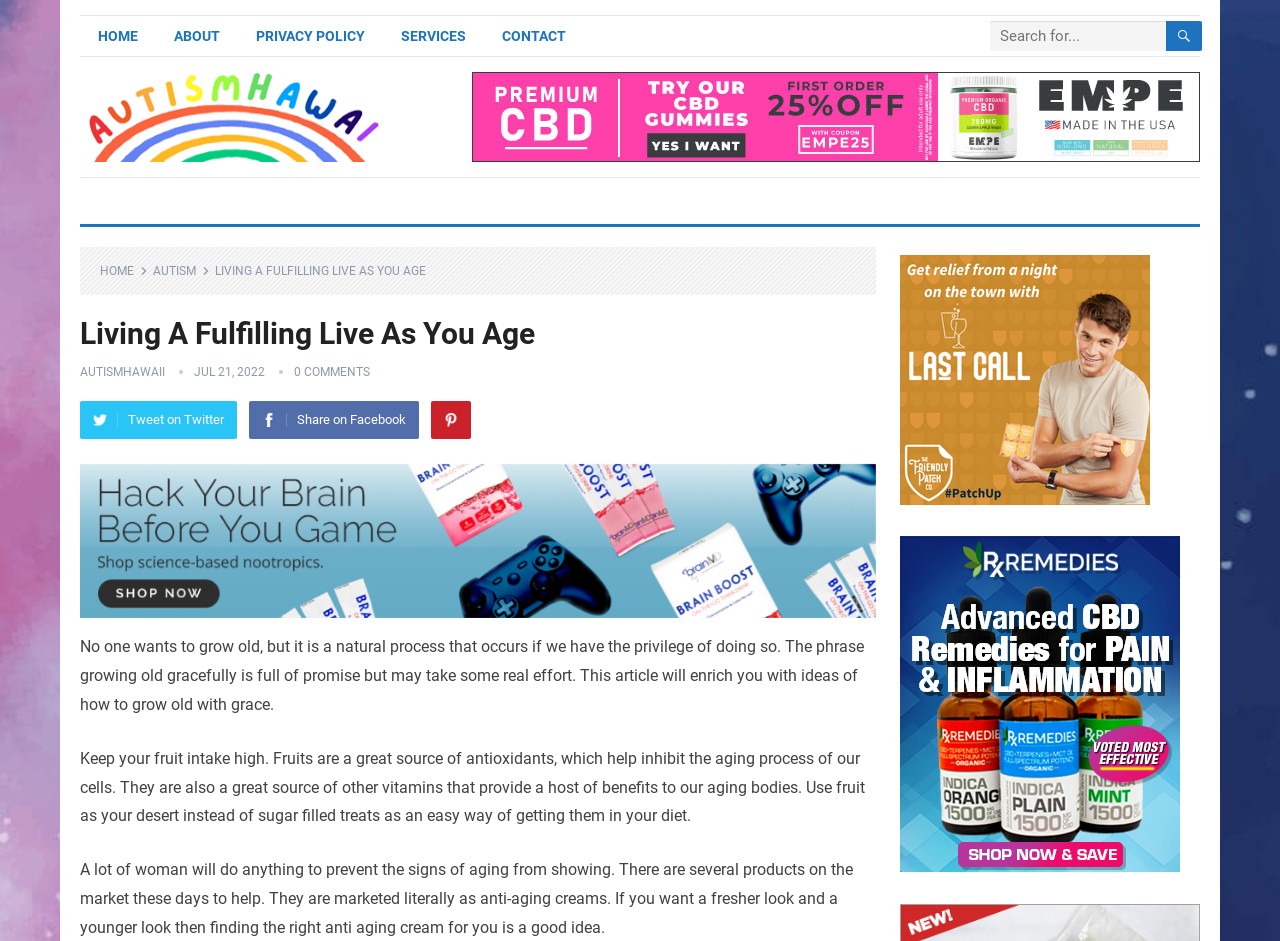Find and extract the text of the primary heading on the webpage.

Living A Fulfilling Live As You Age